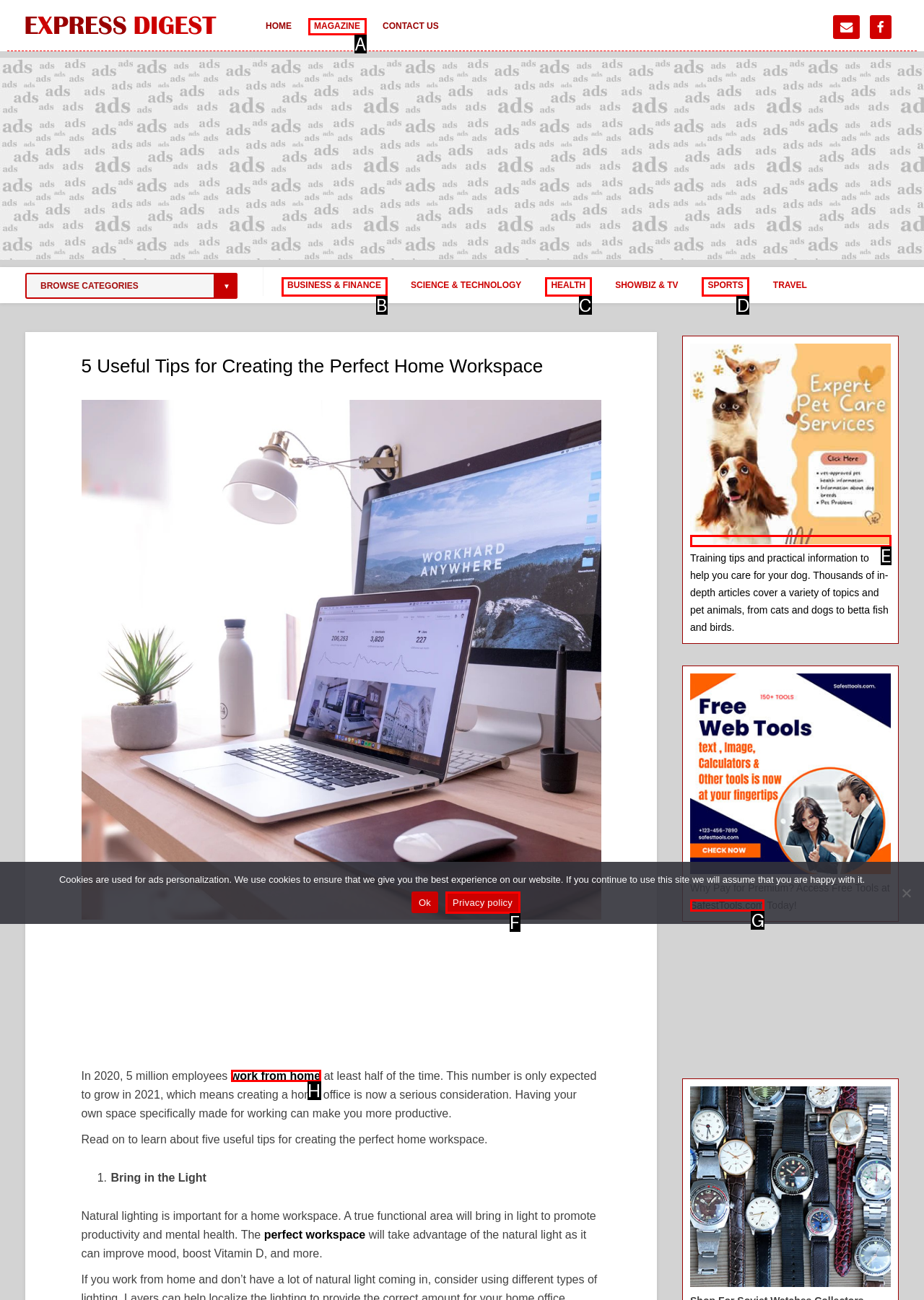For the task "Read work from home", which option's letter should you click? Answer with the letter only.

H